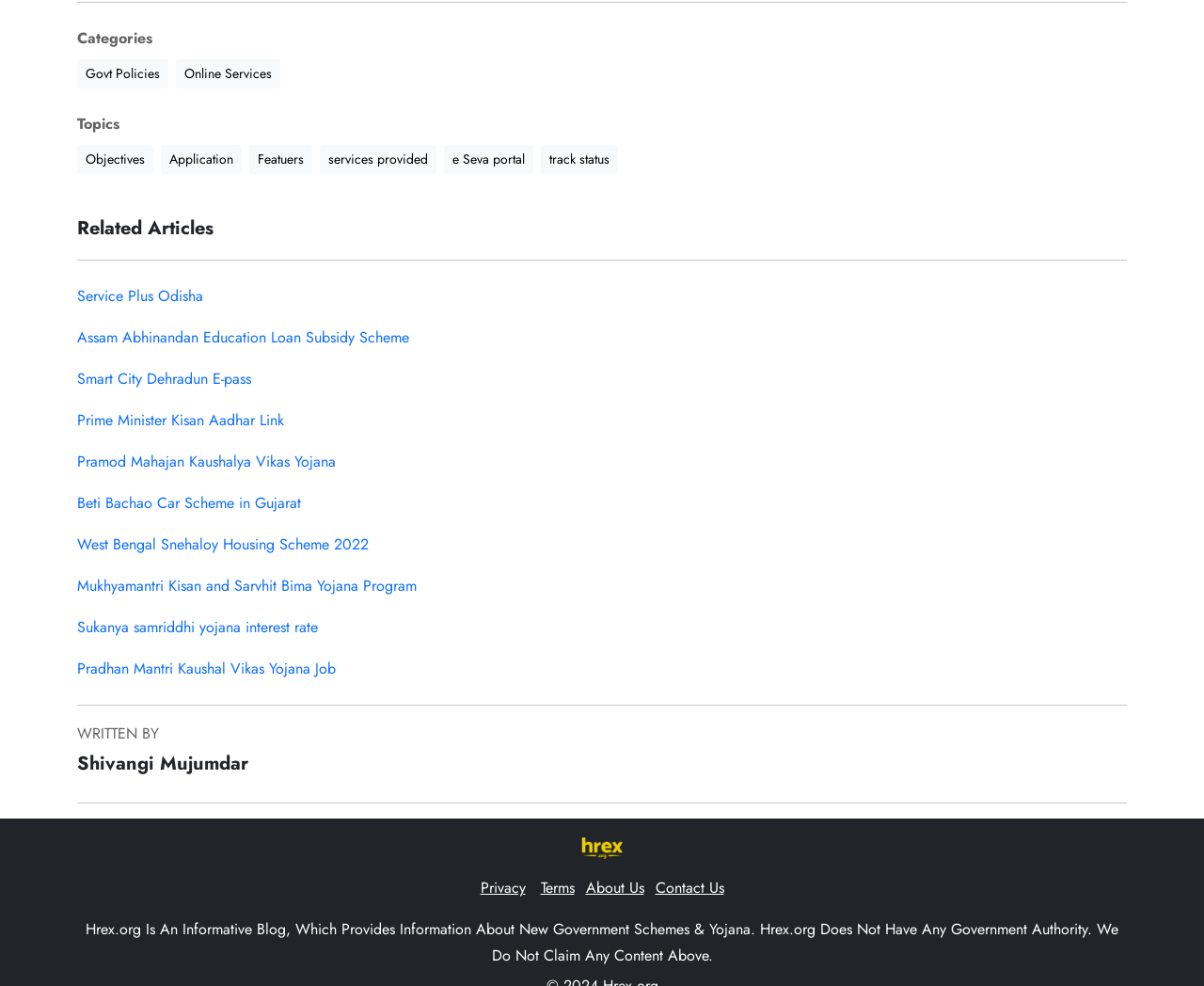Using the information shown in the image, answer the question with as much detail as possible: What is the purpose of the webpage?

The webpage appears to be an informative blog that provides information about new government schemes and yojana. This is evident from the static text at the bottom of the webpage, which states that 'Hrex.org Is An Informative Blog, Which Provides Information About New Government Schemes & Yojana.'